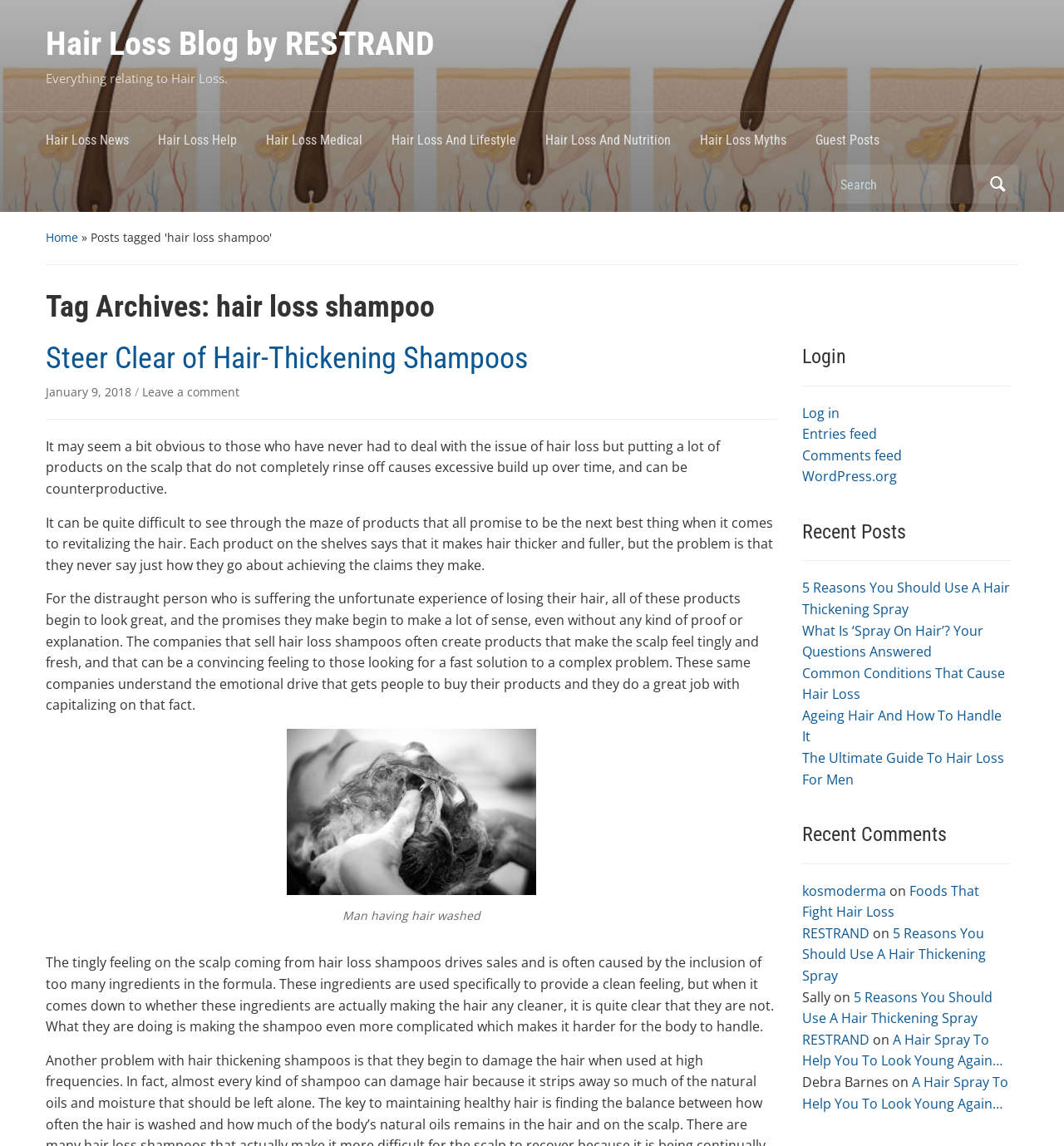Identify the webpage's primary heading and generate its text.

Hair Loss Blog by RESTRAND